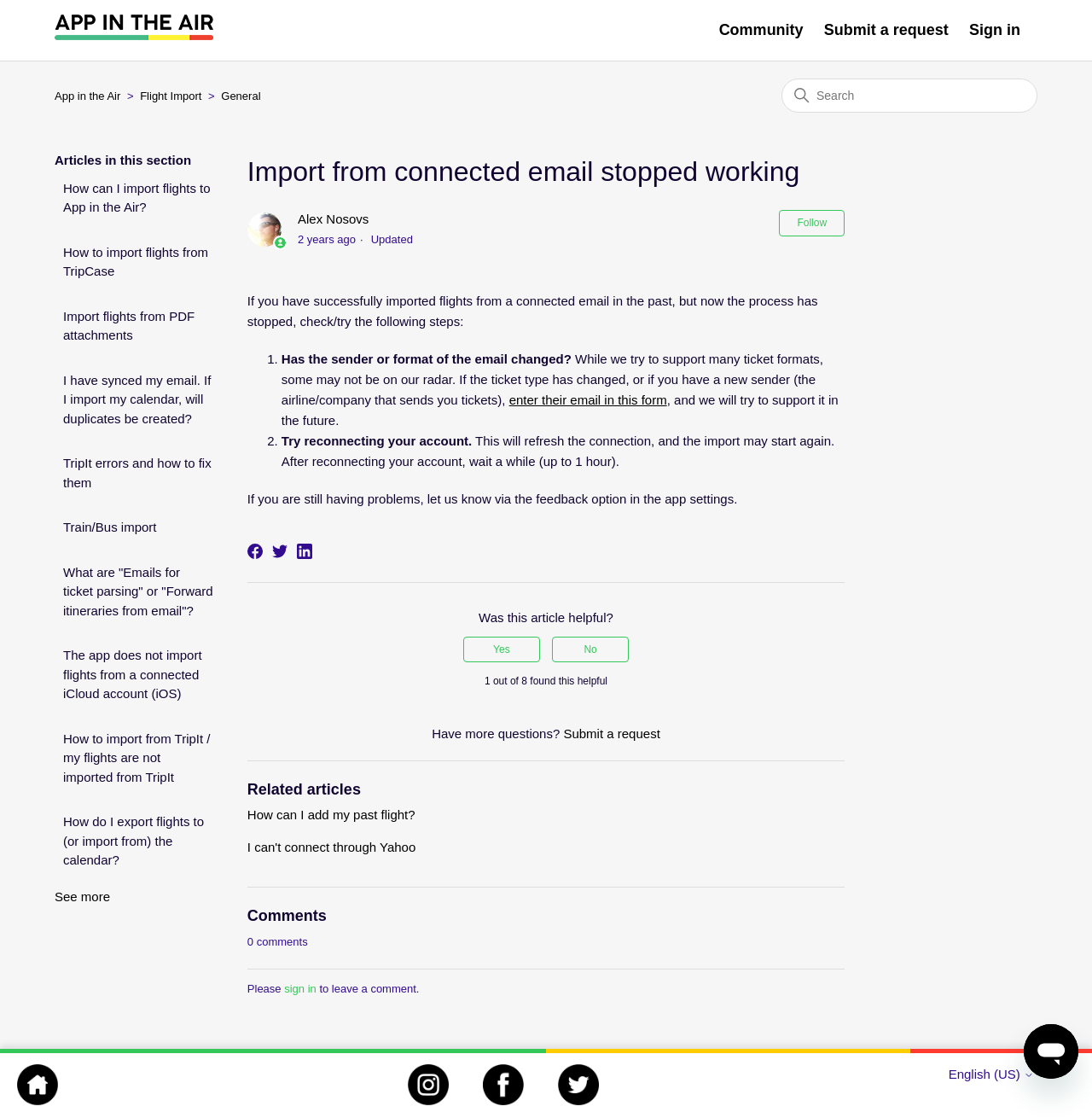Predict the bounding box coordinates of the UI element that matches this description: "Submit a request". The coordinates should be in the format [left, top, right, bottom] with each value between 0 and 1.

[0.516, 0.649, 0.605, 0.662]